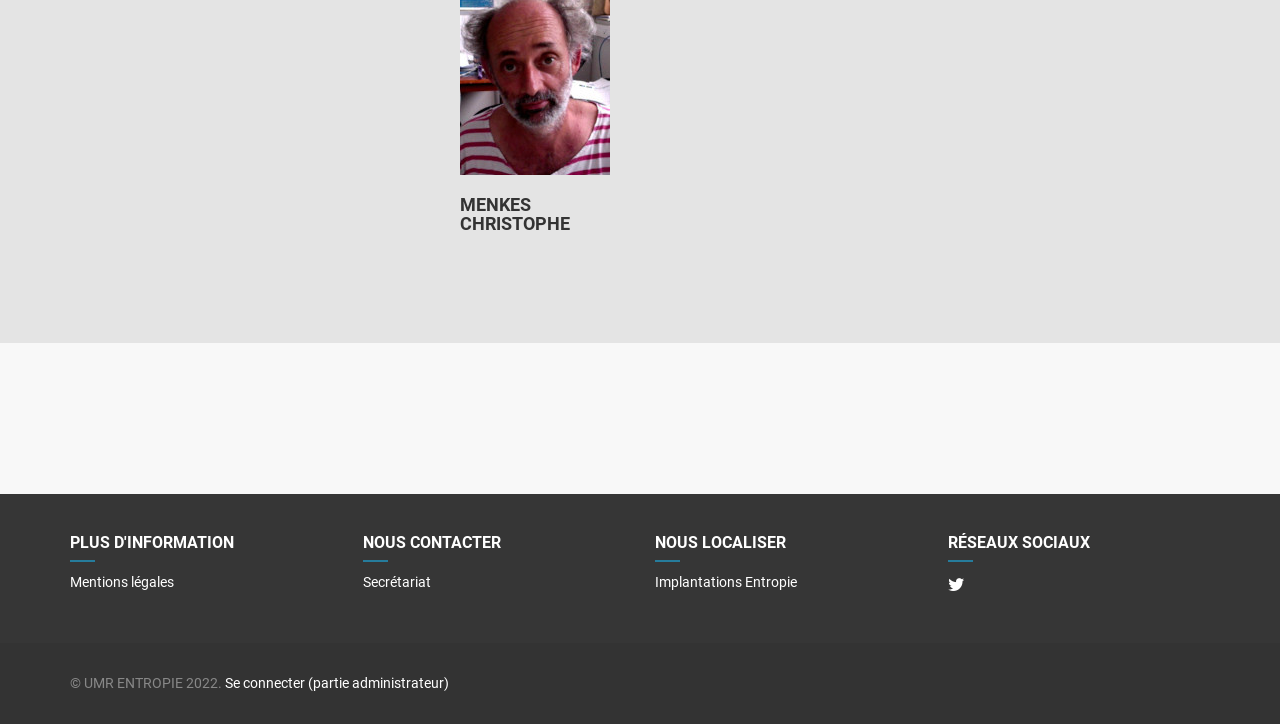What is the name of the person on the webpage? Refer to the image and provide a one-word or short phrase answer.

Christophe Menkes